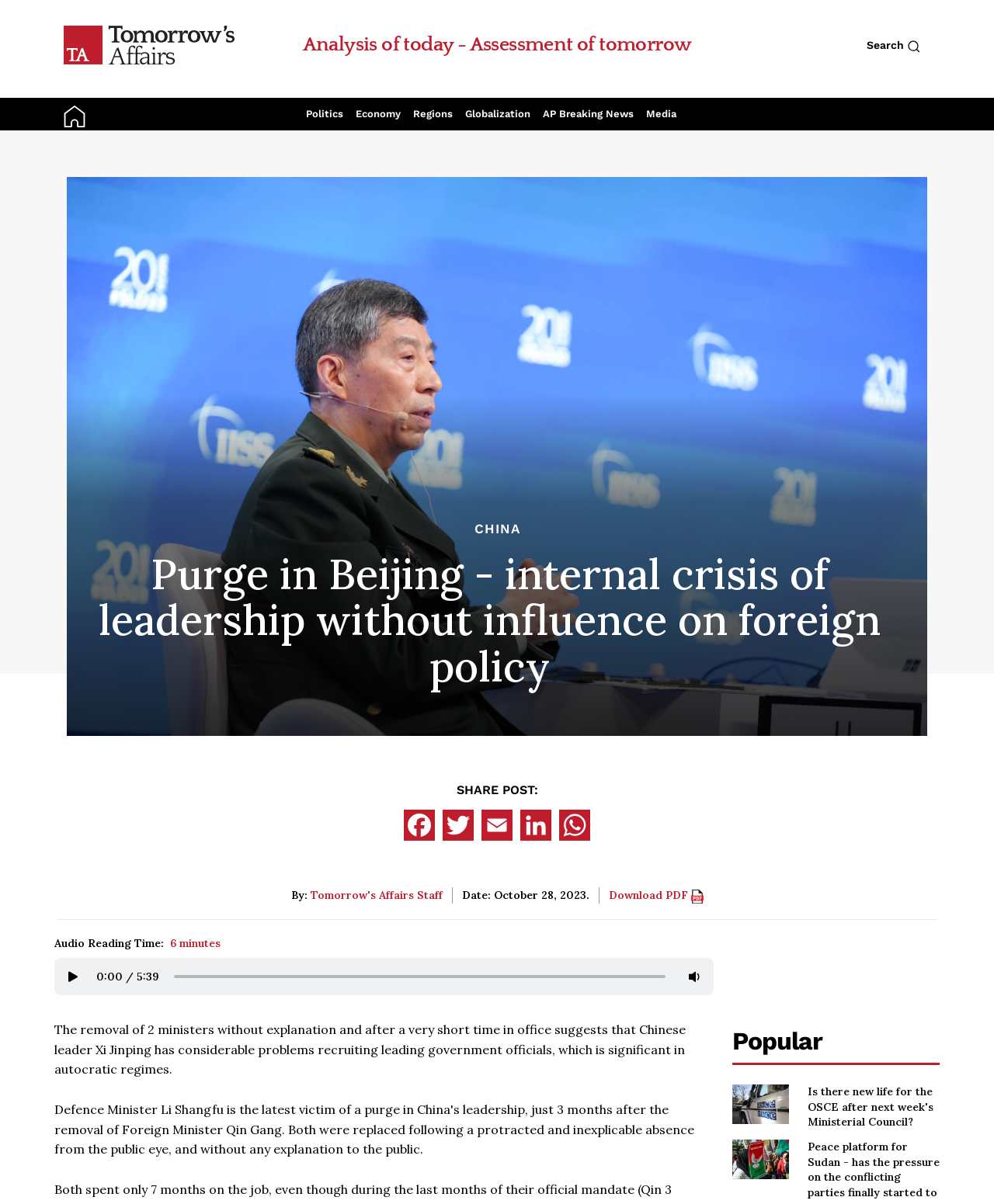Reply to the question with a single word or phrase:
What is the name of the publication?

Tomorrow's Affairs